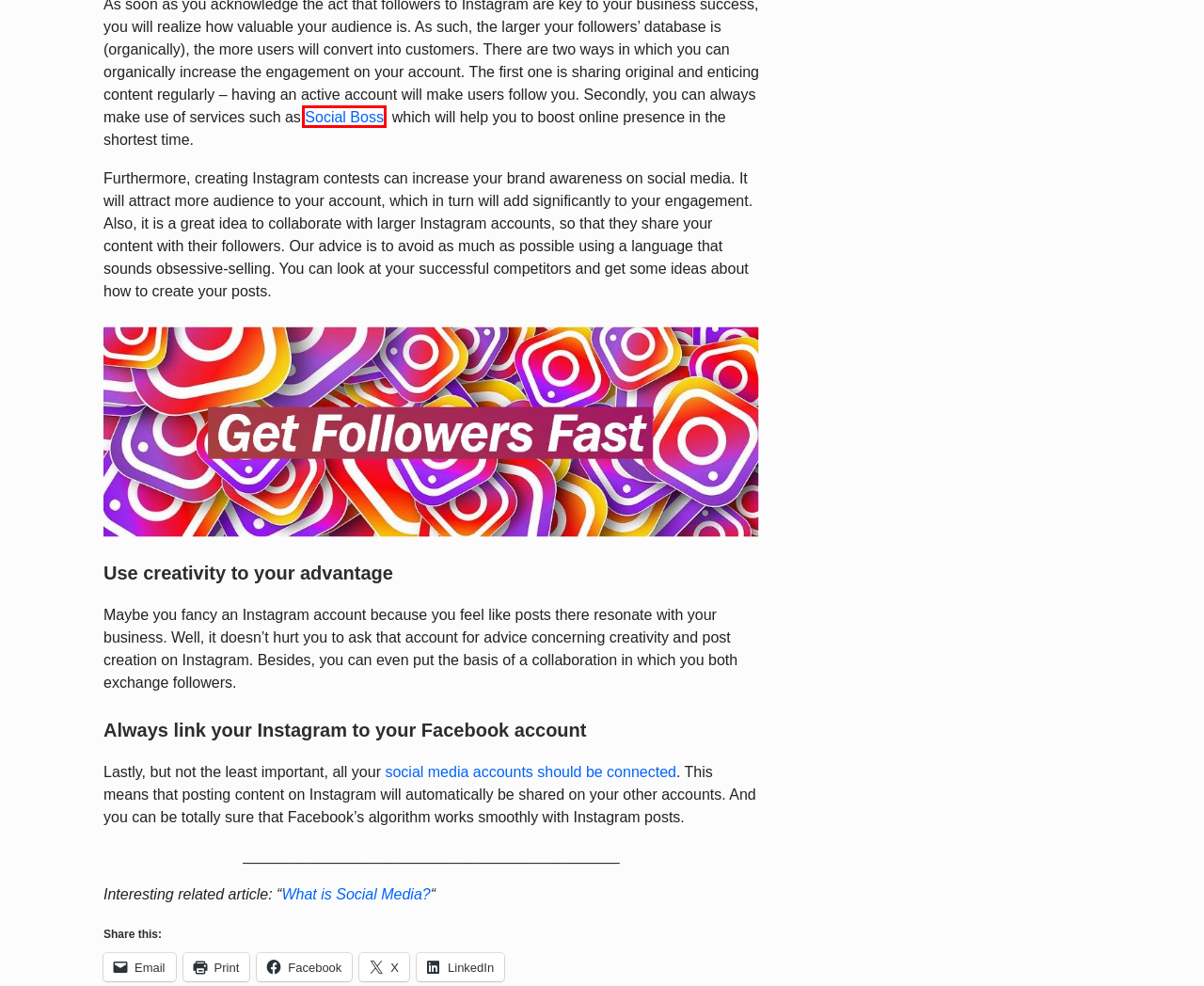With the provided webpage screenshot containing a red bounding box around a UI element, determine which description best matches the new webpage that appears after clicking the selected element. The choices are:
A. Alexander Joe, Author at Market Business News
B. Home Page - Market Business News
C. Financial Glossary - Business Terms and Definitions - Market Business News
D. What is social media? The effects of social media - Market Business News
E. Latest News Articles - Market Business News
F. Contact Market Business News
G. The Ultimate Guide to Writing Good Instagram Captions
H. Buy Instagram Followers: Pay for Cheap Instagram Followers ✅

H